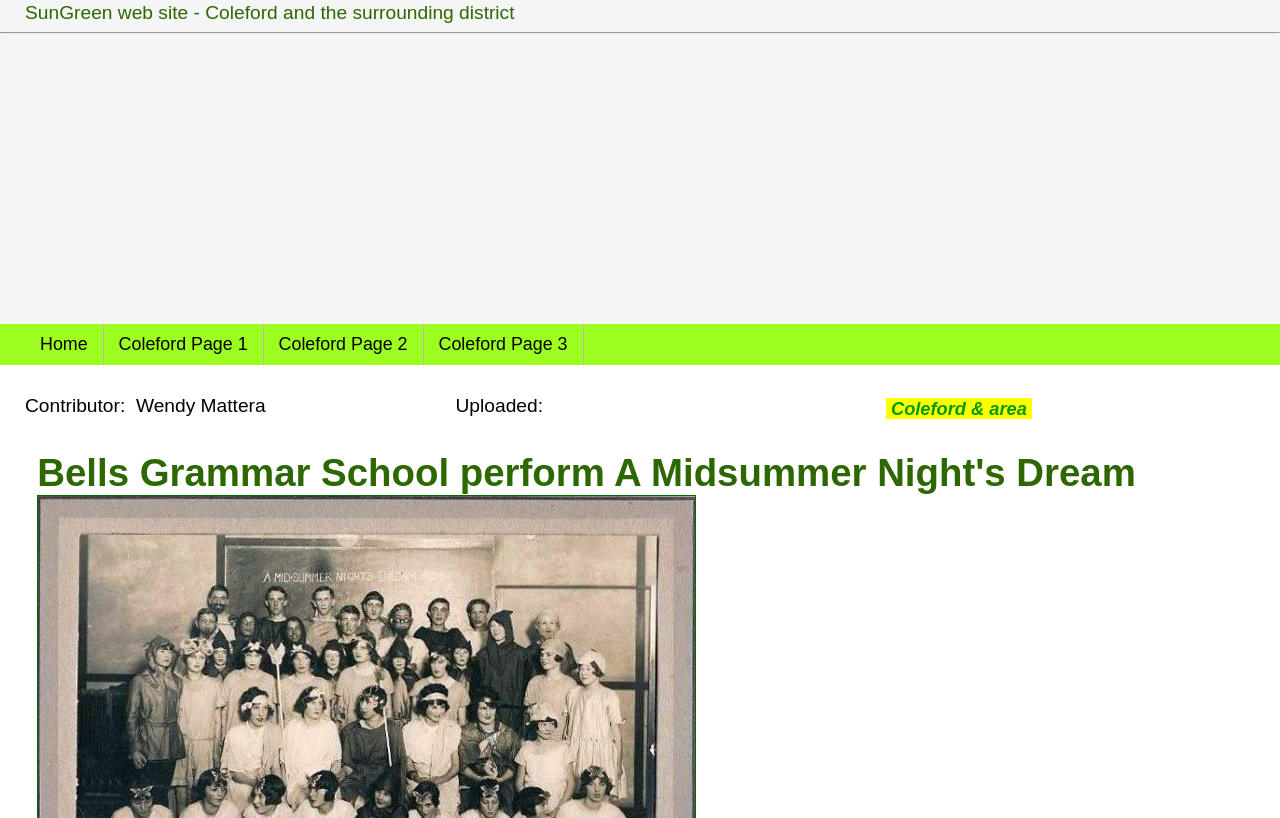What is the name of the play performed by the school? Examine the screenshot and reply using just one word or a brief phrase.

A Midsummer Night's Dream